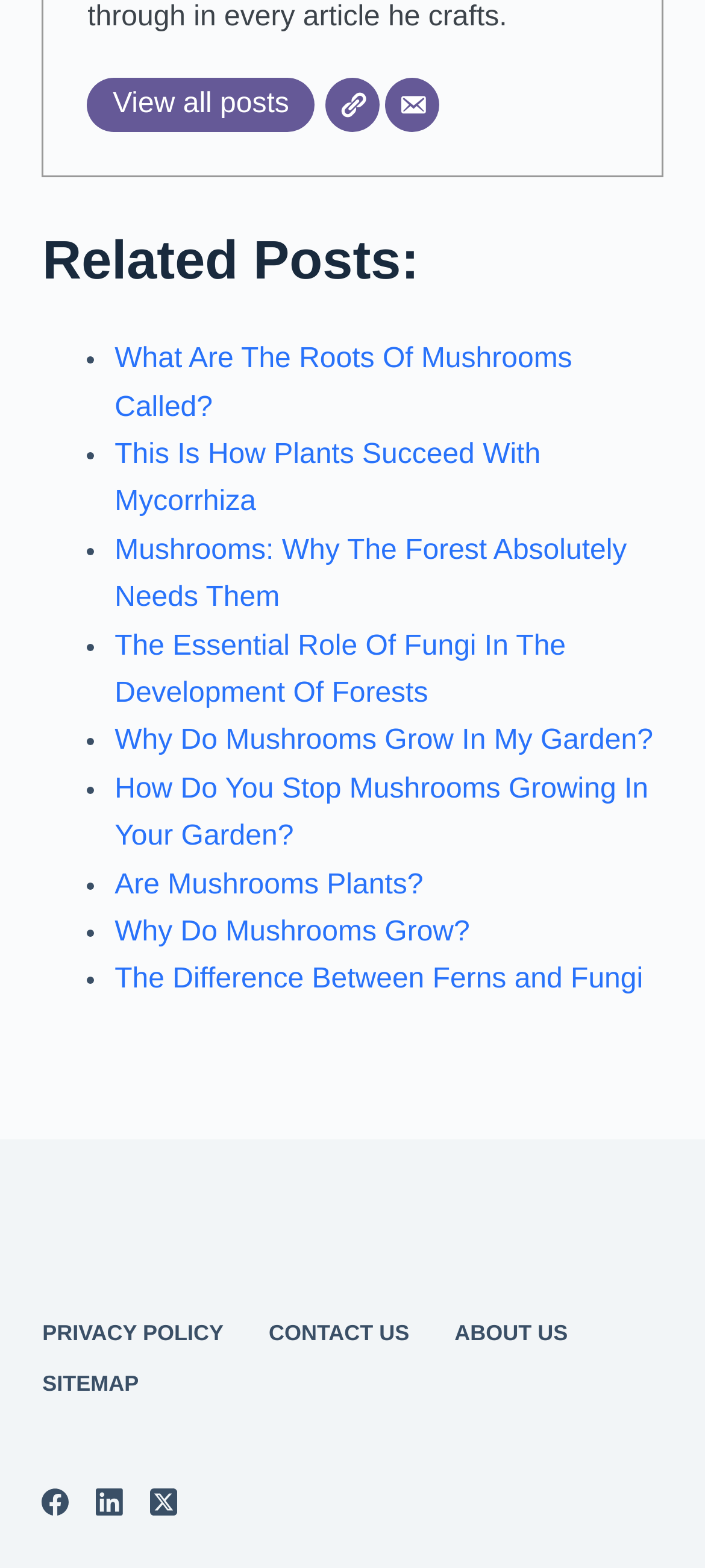Specify the bounding box coordinates of the area to click in order to follow the given instruction: "View all posts."

[0.124, 0.05, 0.446, 0.084]